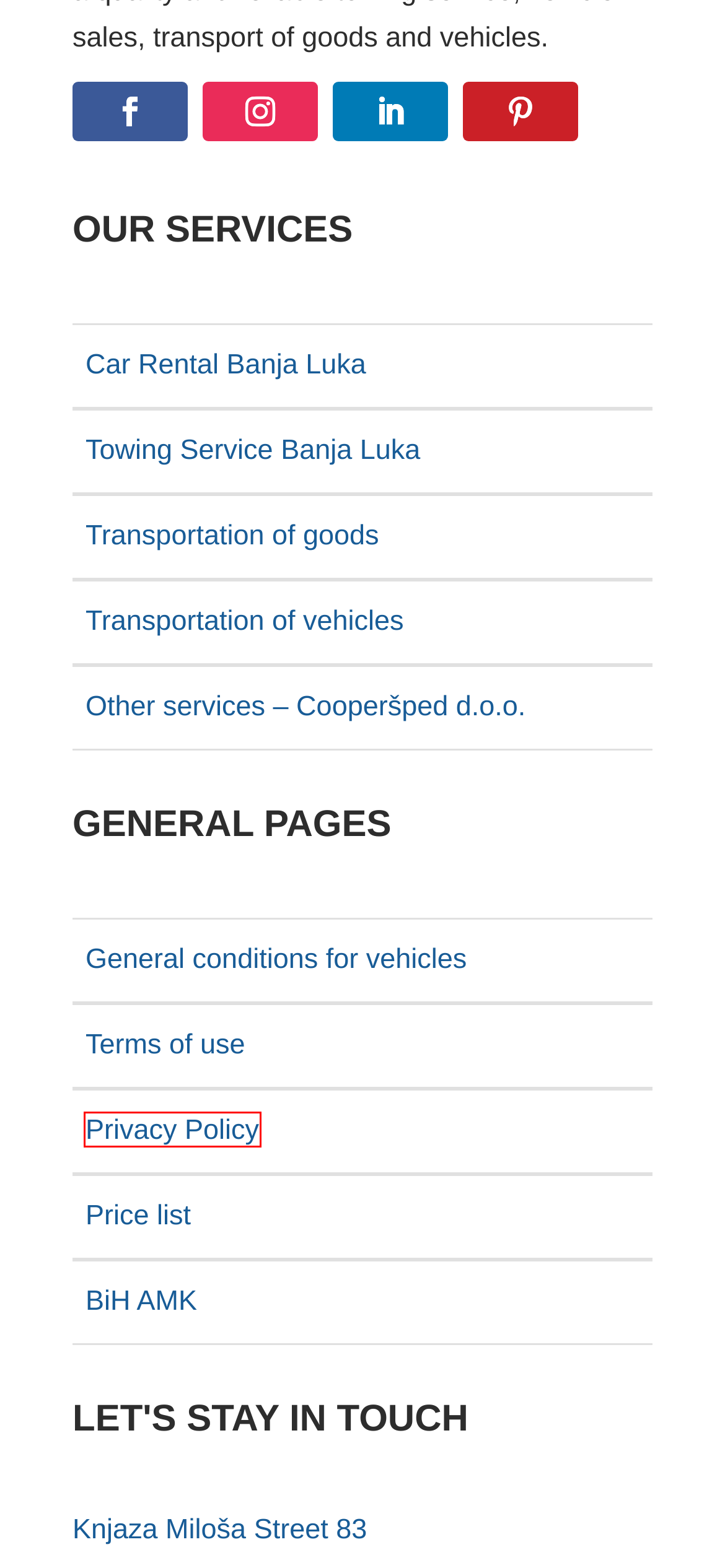You have a screenshot of a webpage where a red bounding box highlights a specific UI element. Identify the description that best matches the resulting webpage after the highlighted element is clicked. The choices are:
A. Transport of vehicles - Banja Luka ✅ - Rent a car Banja Luka
B. Transport of goods - Banja Luka ✅ - Rent a car Banja Luka
C. Towing service Banja Luka ✅ - Rent a car Banja Luka
D. Car rental Banja Luka - Cars reservation ✅ - Rent a car Banja Luka
E. Kursna lista
F. Other services - Cooperšped d.o.o. ✅ - Rent a car Banja Luka
G. Terms of use - Cooperšped d.o.o. ✅ - Rent a car Banja Luka
H. Privacy Policy ✅ - Rent a car Banja Luka

H